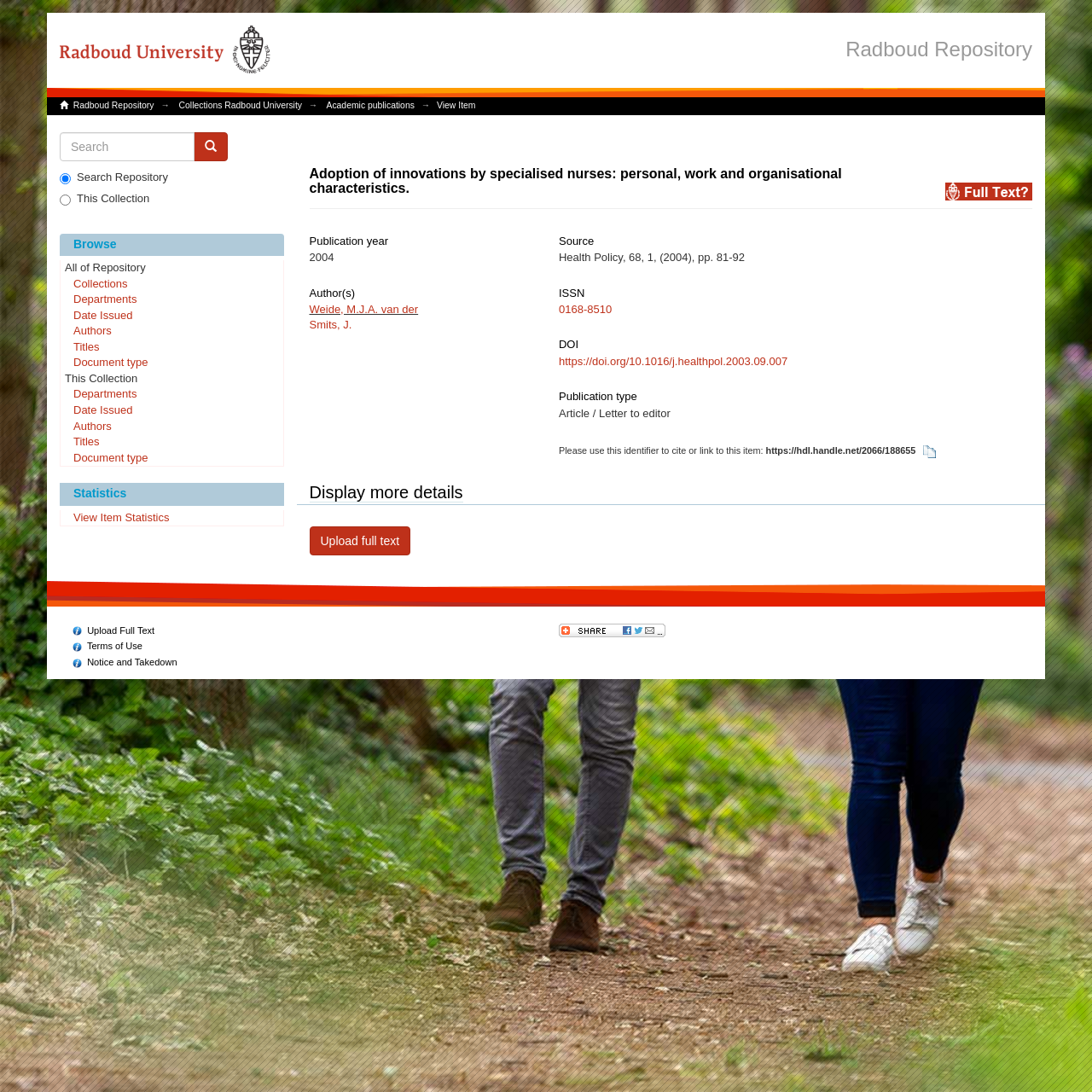Offer a meticulous description of the webpage's structure and content.

The webpage is about a research article titled "Adoption of innovations by specialised nurses: personal, work and organisational characteristics." At the top left corner, there is a logo with a link to the Radboud Repository. Below the logo, there are several links to navigate within the repository, including "Collections Radboud University", "Academic publications", and "View Item". 

On the top right corner, there is a search bar with a "Go" button and two radio buttons to select the search scope. Below the search bar, there are several links to browse the repository, including "All of Repository", "Collections", "Departments", and "Date Issued". 

The main content of the webpage is about the research article, which includes the title, publication year, authors, source, ISSN, DOI, and publication type. The authors are listed as Weide, M.J.A. van der and Smits, J. The source is Health Policy, volume 68, issue 1, published in 2004. The ISSN is 0168-8510, and the DOI is https://doi.org/10.1016/j.healthpol.2003.09.007. The publication type is an article or letter to the editor. 

There are also several links and buttons to access the full text of the article, view item statistics, and upload the full text. At the bottom of the webpage, there are links to terms of use, notice and takedown, and admin login.